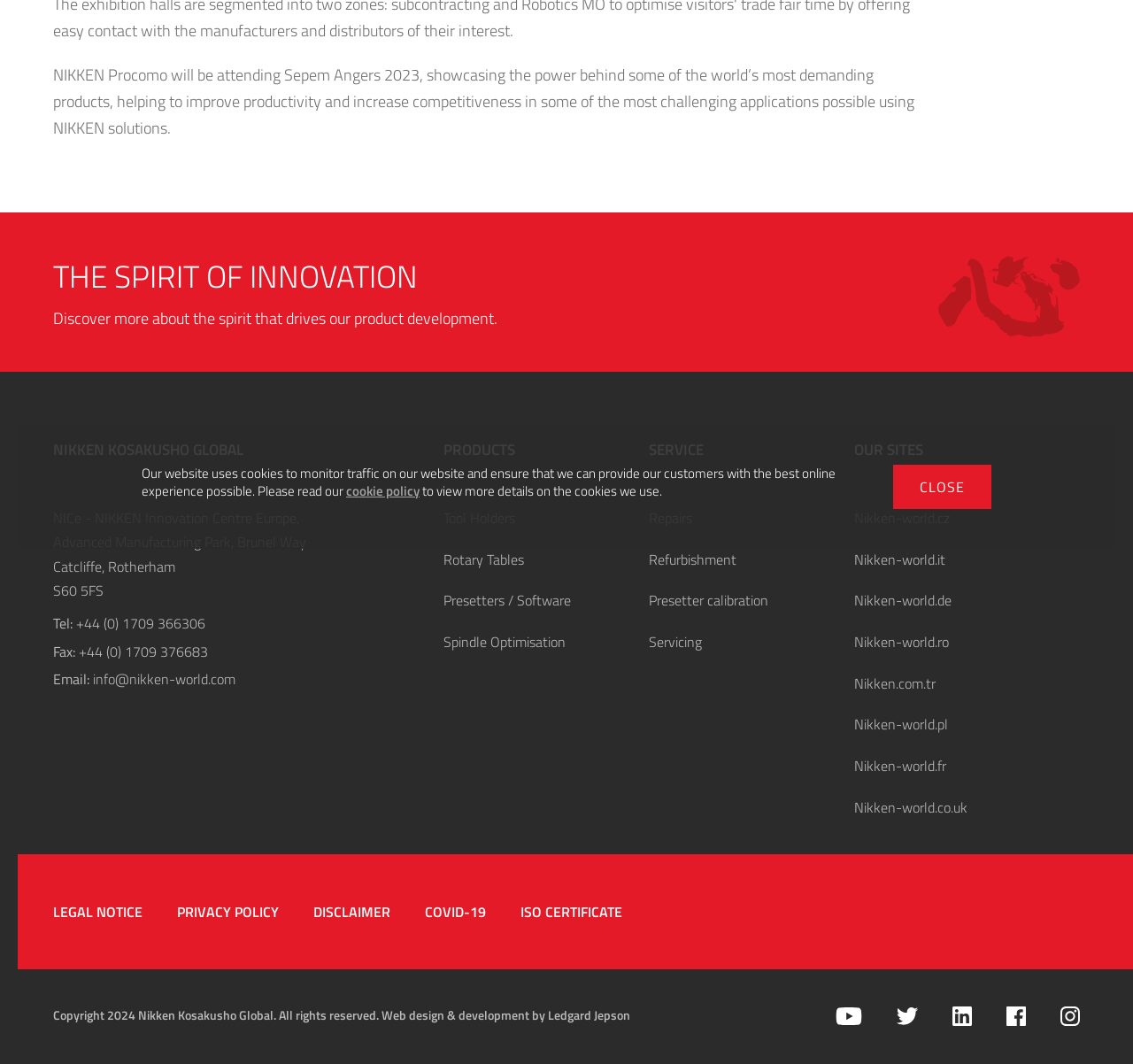Provide the bounding box coordinates for the UI element that is described as: "+44 (0) 1709 366306".

[0.067, 0.576, 0.181, 0.596]